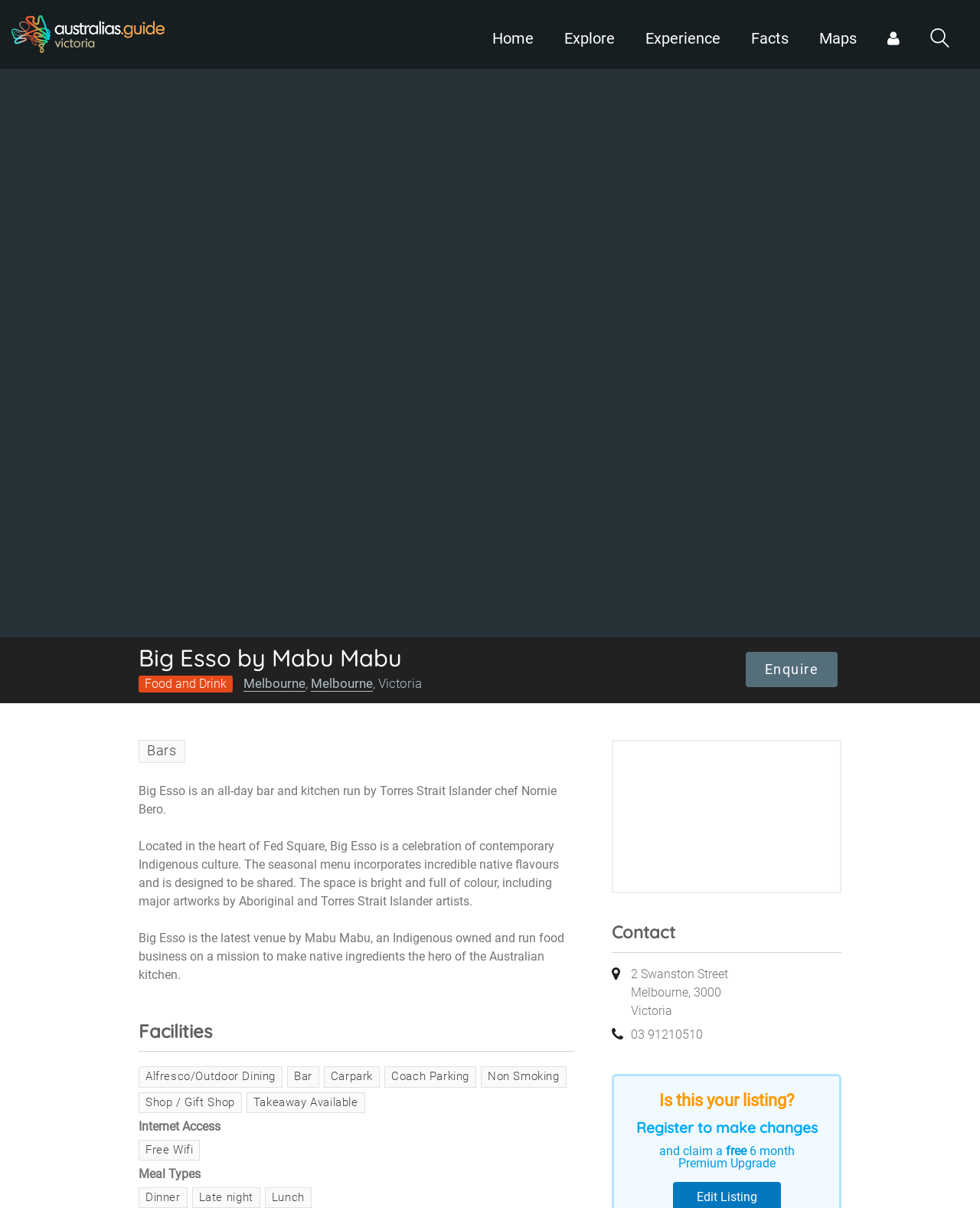Locate the bounding box coordinates of the clickable area needed to fulfill the instruction: "Get in touch through the 'Enquire' link".

[0.761, 0.539, 0.855, 0.569]